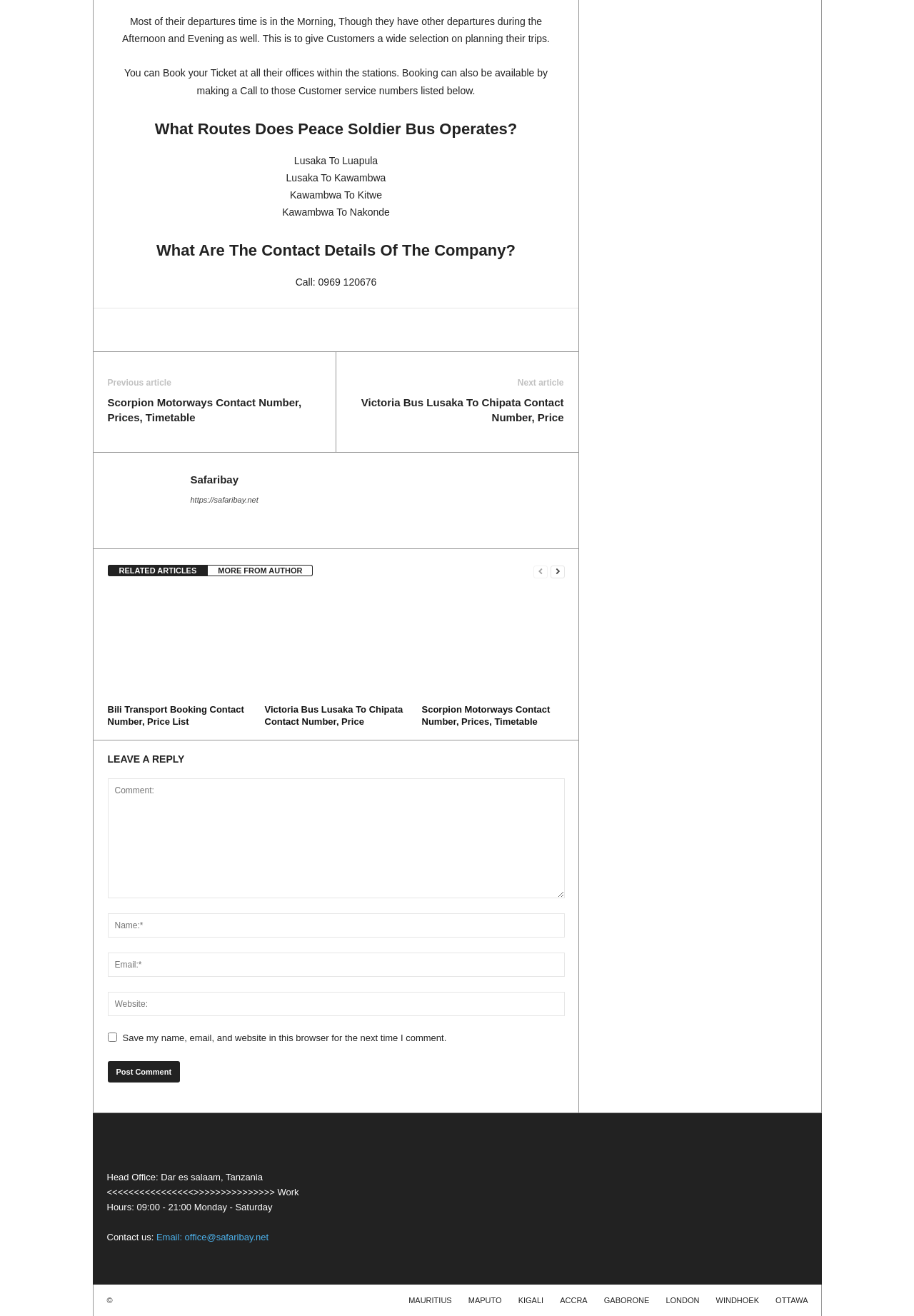Find the bounding box coordinates of the area to click in order to follow the instruction: "Click on the 'Bili Transport Booking Contact Number, Price List' link".

[0.118, 0.535, 0.267, 0.552]